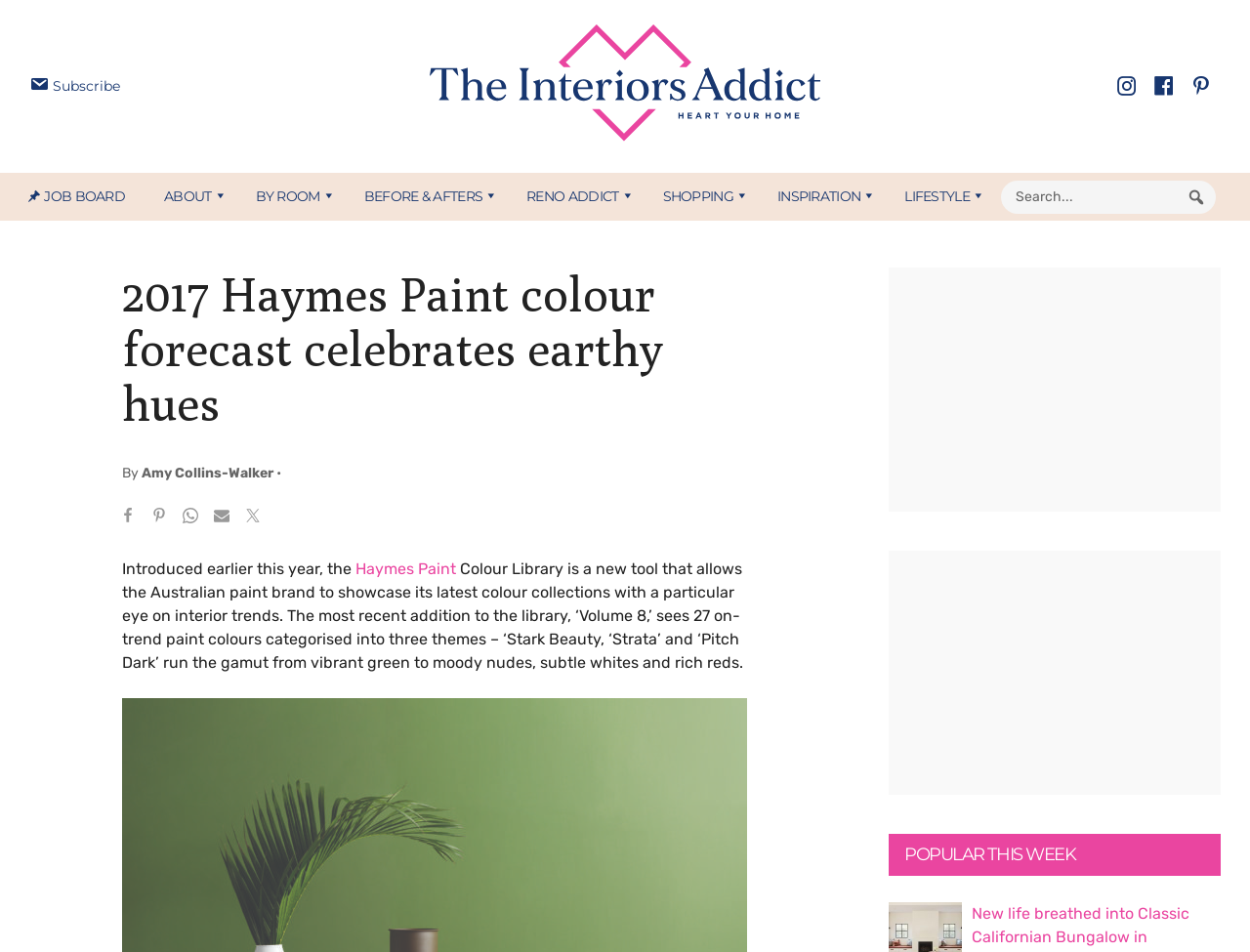Using the format (top-left x, top-left y, bottom-right x, bottom-right y), provide the bounding box coordinates for the described UI element. All values should be floating point numbers between 0 and 1: Sustainability

None